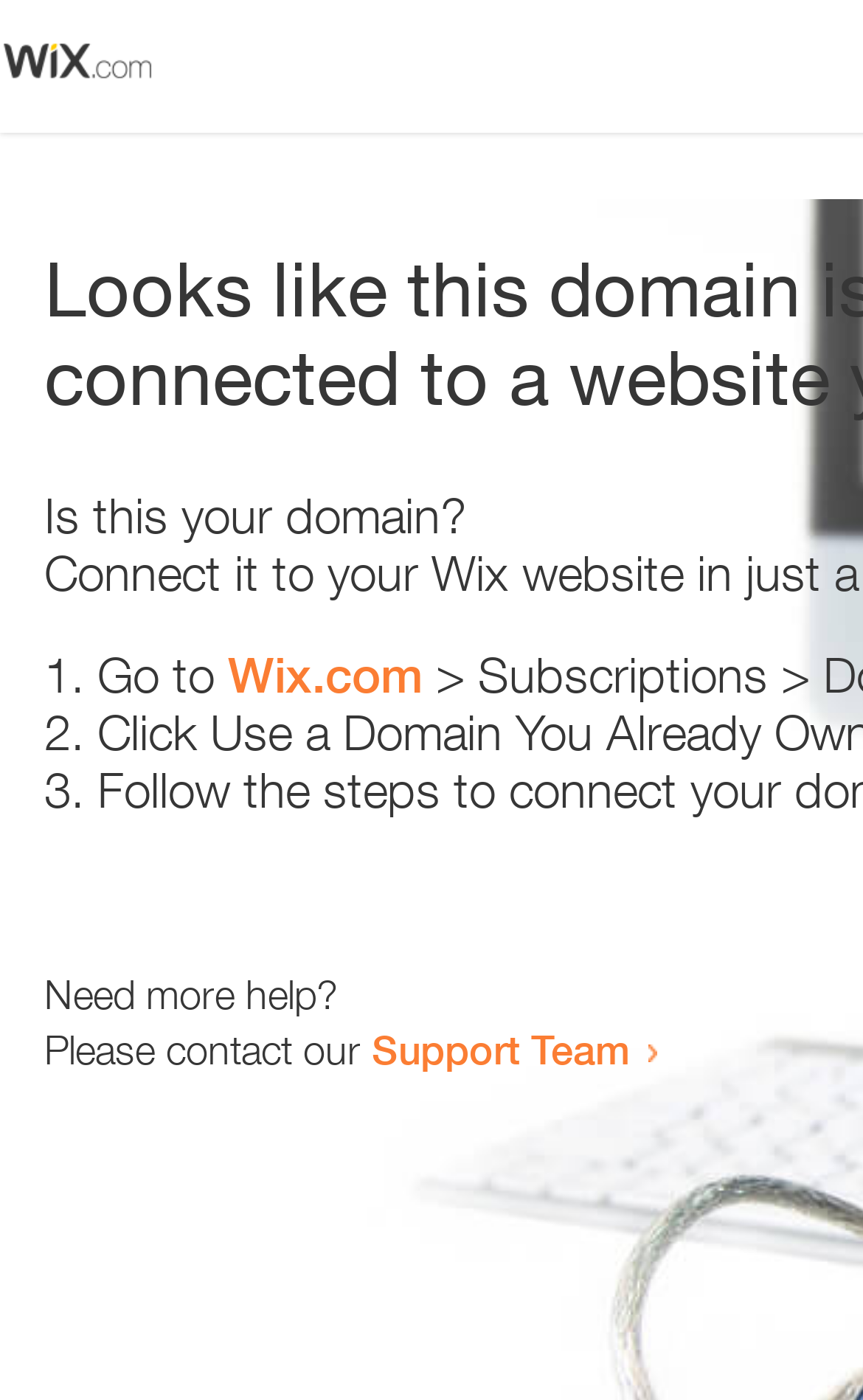Please provide a brief answer to the following inquiry using a single word or phrase:
What is the text below the list items?

Need more help?